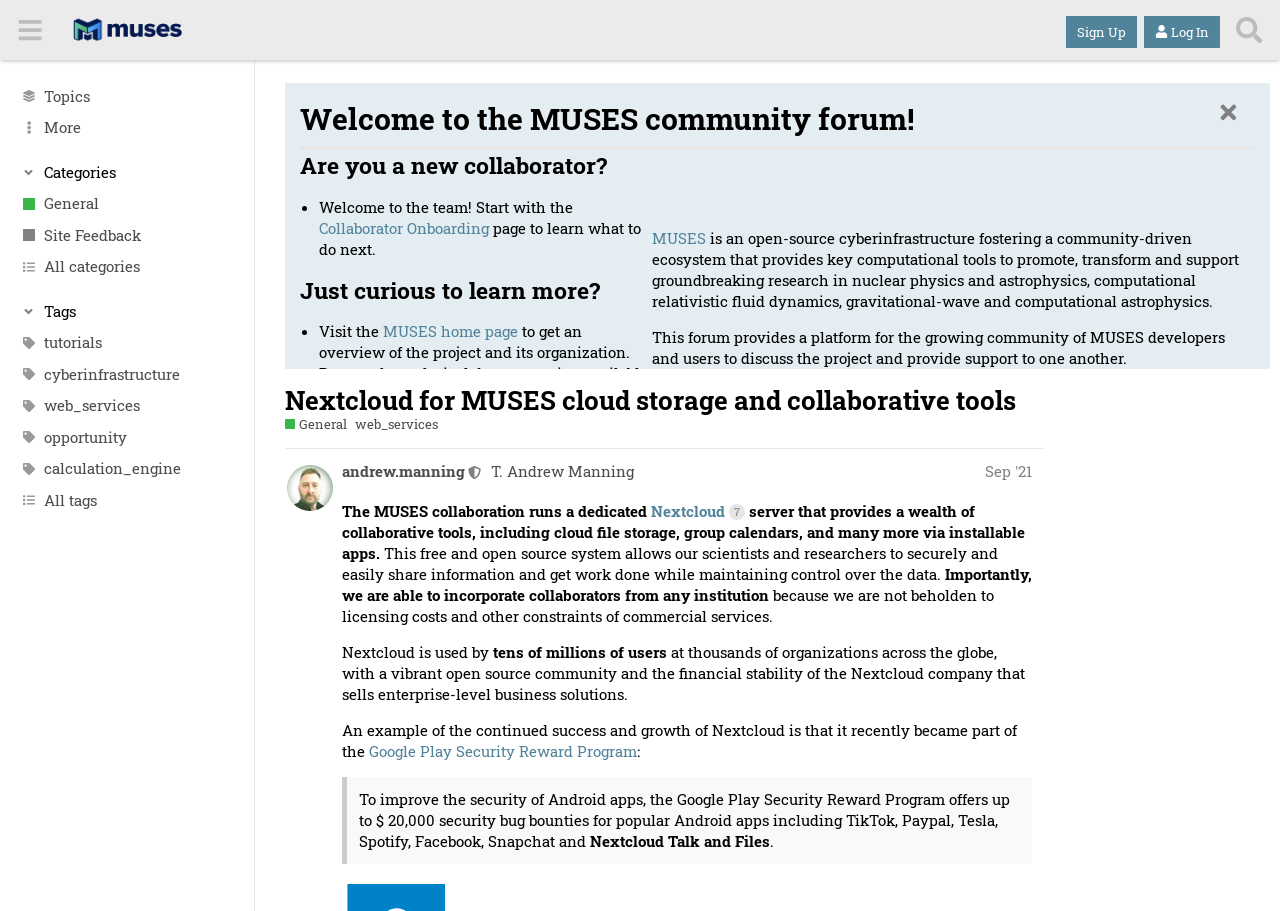Identify the bounding box coordinates necessary to click and complete the given instruction: "View the 'General' category".

[0.0, 0.206, 0.199, 0.241]